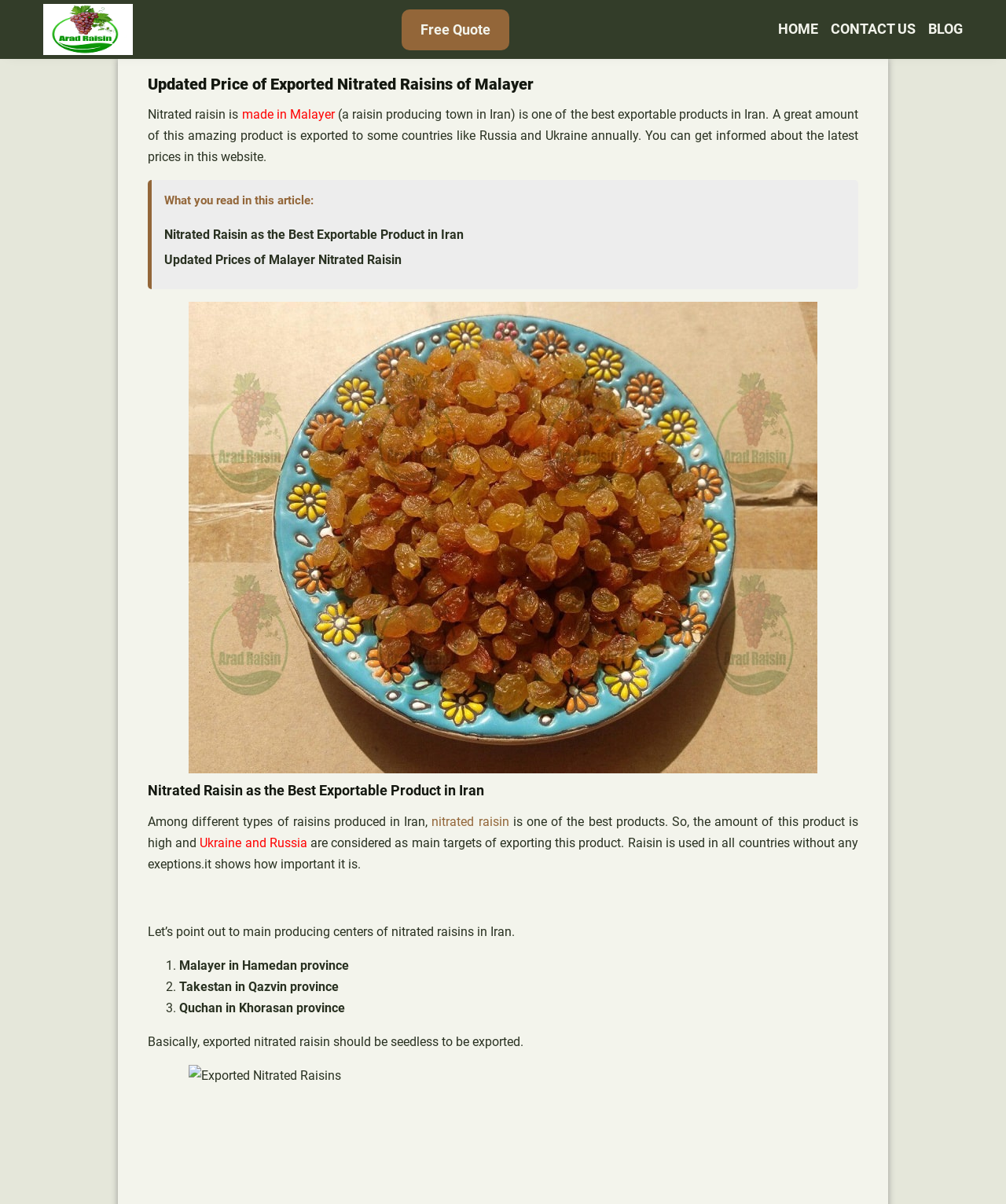What is the best exportable product in Iran?
Please answer the question as detailed as possible.

According to the webpage, nitrated raisin is one of the best exportable products in Iran, and a great amount of this amazing product is exported to some countries like Russia and Ukraine annually.